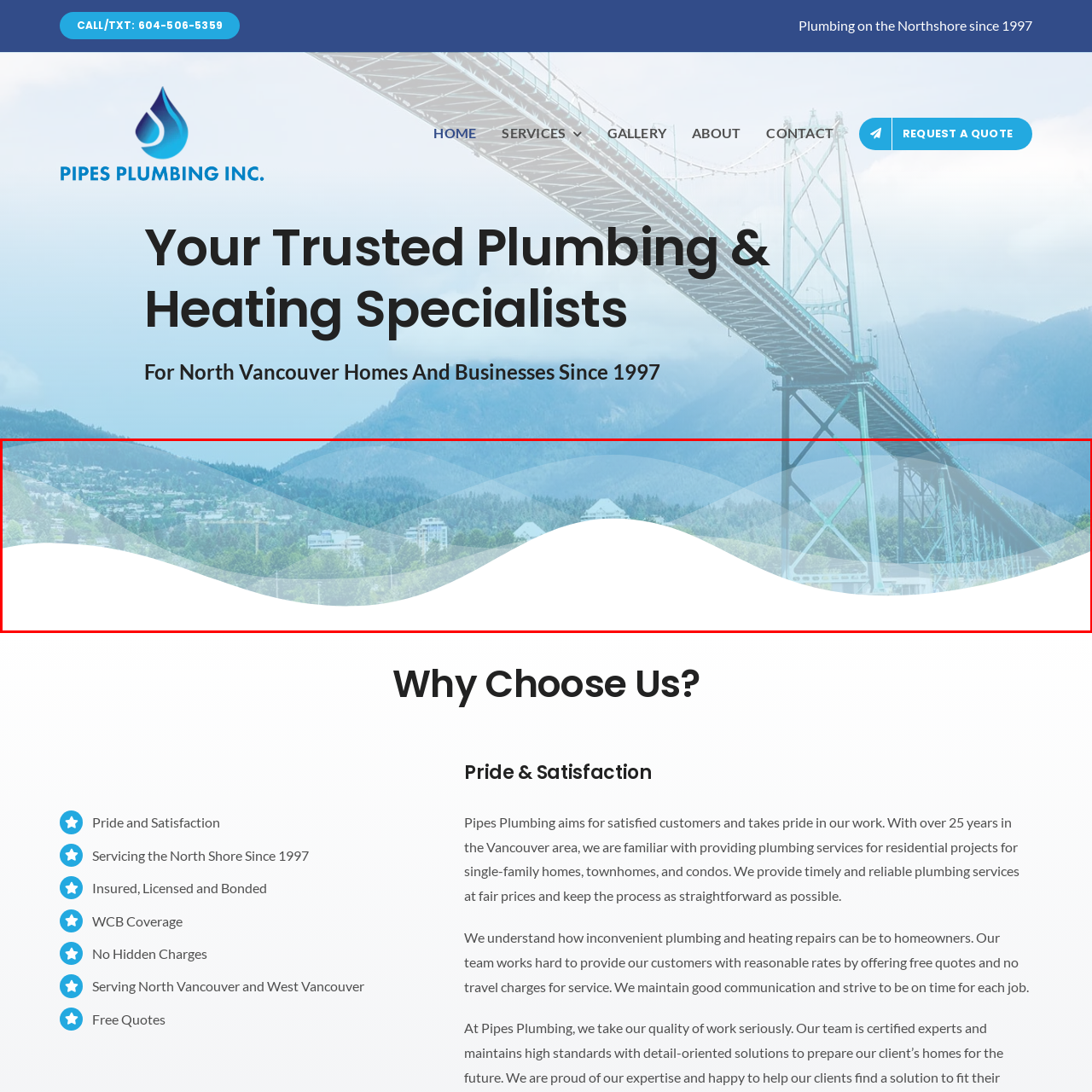Is Pipes Plumbing Inc. a new company?
Assess the image contained within the red bounding box and give a detailed answer based on the visual elements present in the image.

The caption states that Pipes Plumbing Inc. has been providing trusted plumbing and heating services in North Vancouver since 1997, indicating that the company has been in operation for over 25 years.